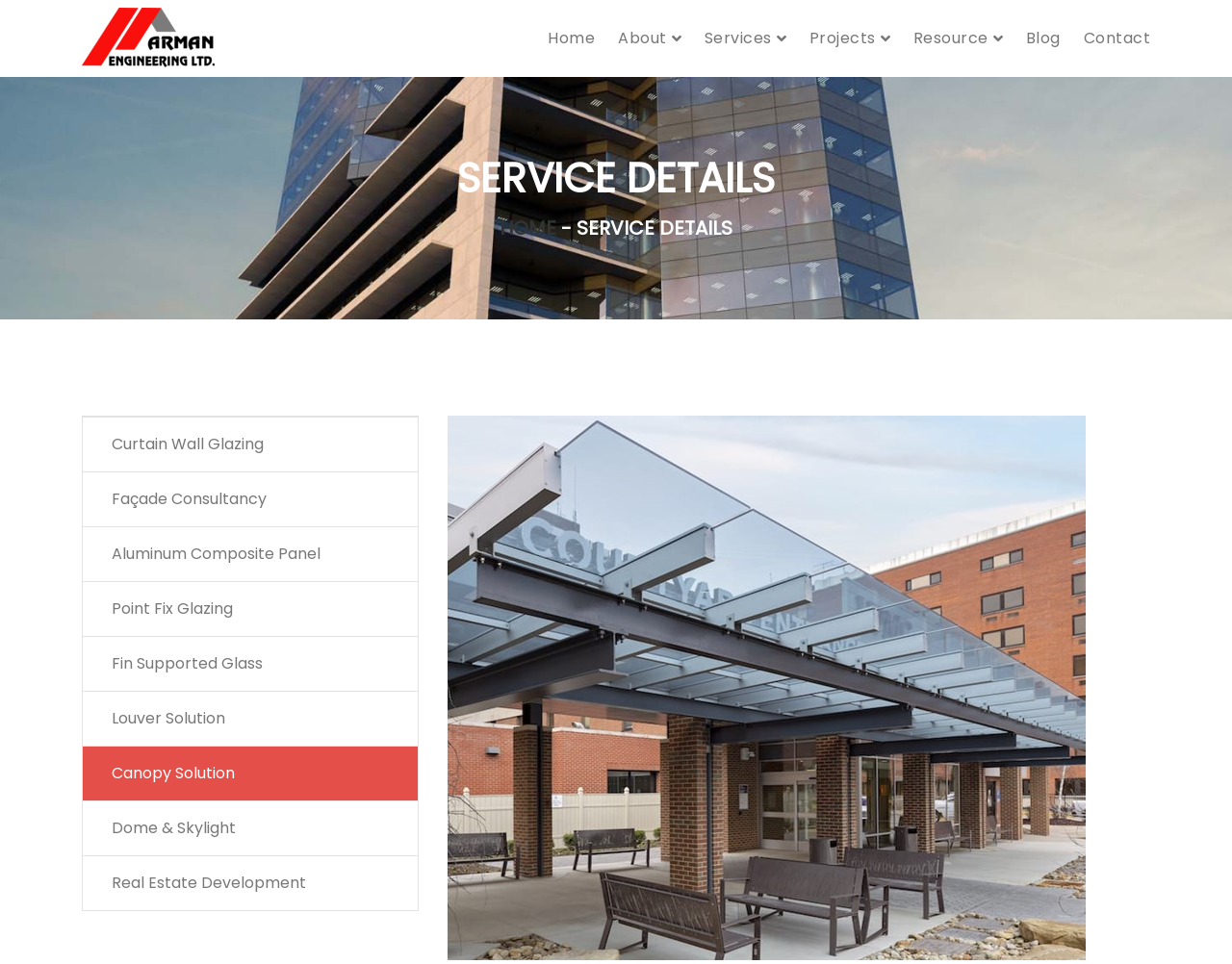Find the bounding box coordinates for the area you need to click to carry out the instruction: "go to the Home page". The coordinates should be four float numbers between 0 and 1, indicated as [left, top, right, bottom].

[0.445, 0.028, 0.483, 0.051]